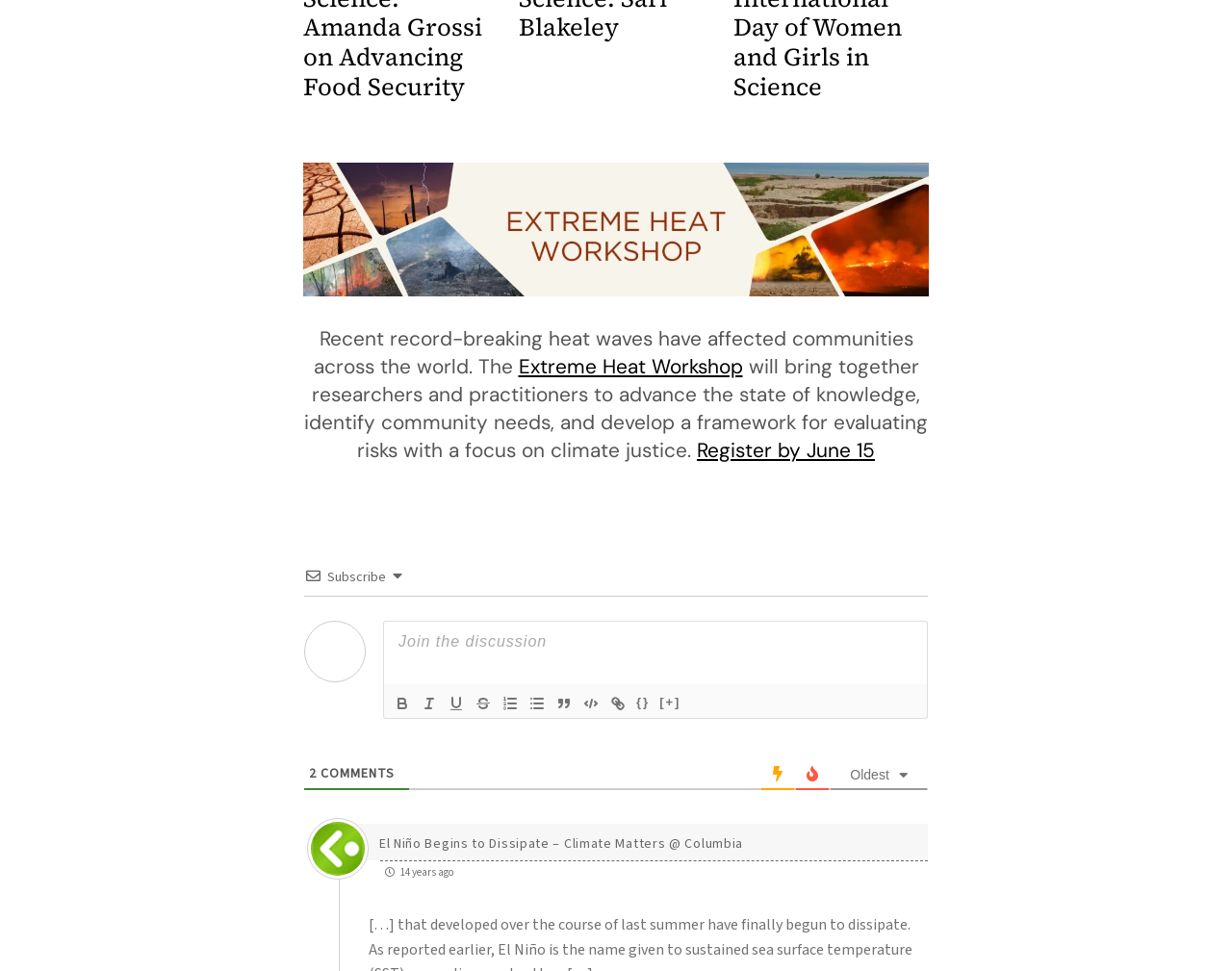What is the purpose of the buttons at the bottom of the page?
Ensure your answer is thorough and detailed.

The buttons at the bottom of the page, such as 'Bold', 'Italic', 'Underline', etc., are likely formatting options for text, allowing users to customize the appearance of their text.